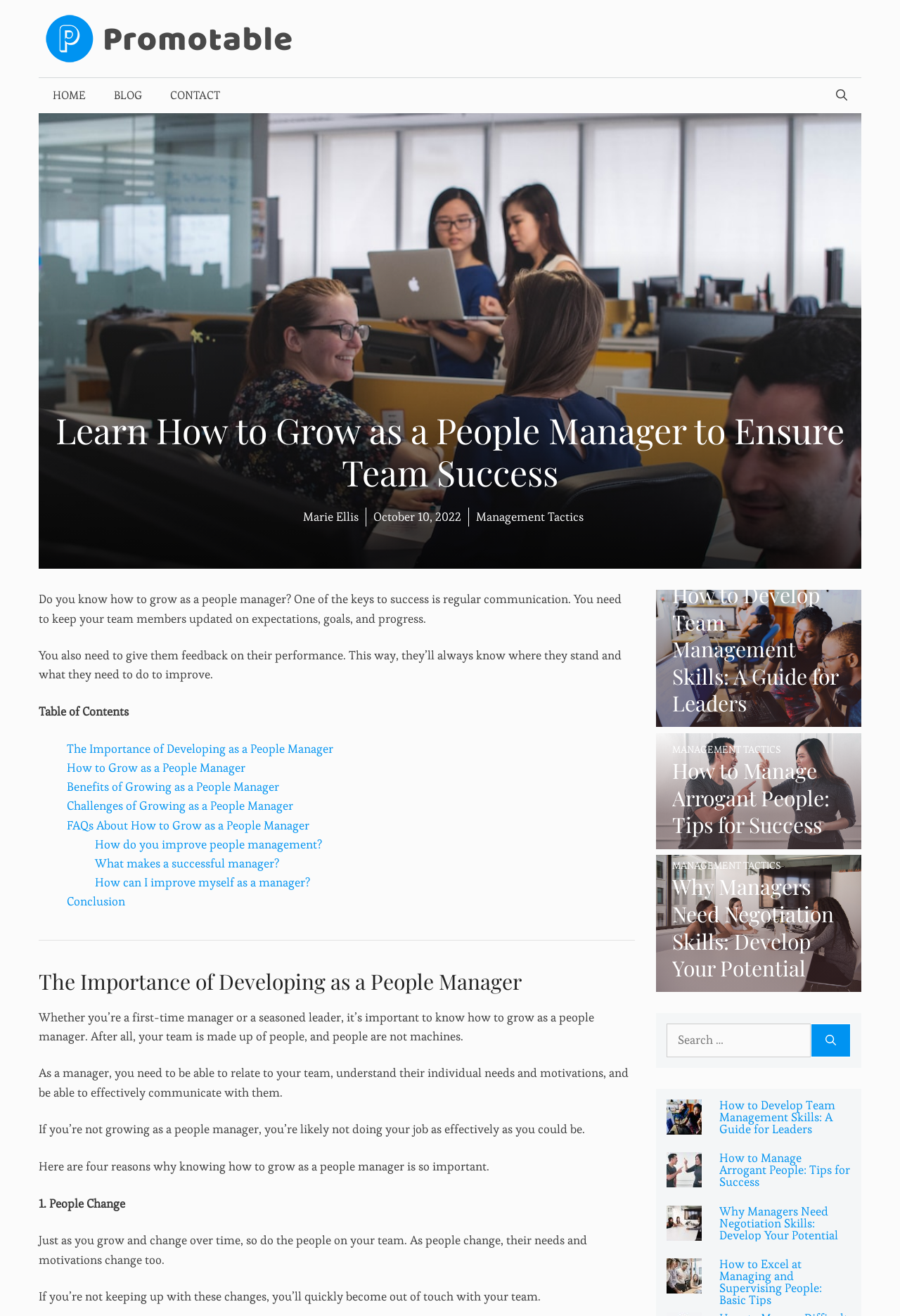Please locate the bounding box coordinates of the element's region that needs to be clicked to follow the instruction: "Click on the 'HOME' link". The bounding box coordinates should be provided as four float numbers between 0 and 1, i.e., [left, top, right, bottom].

[0.043, 0.059, 0.111, 0.086]